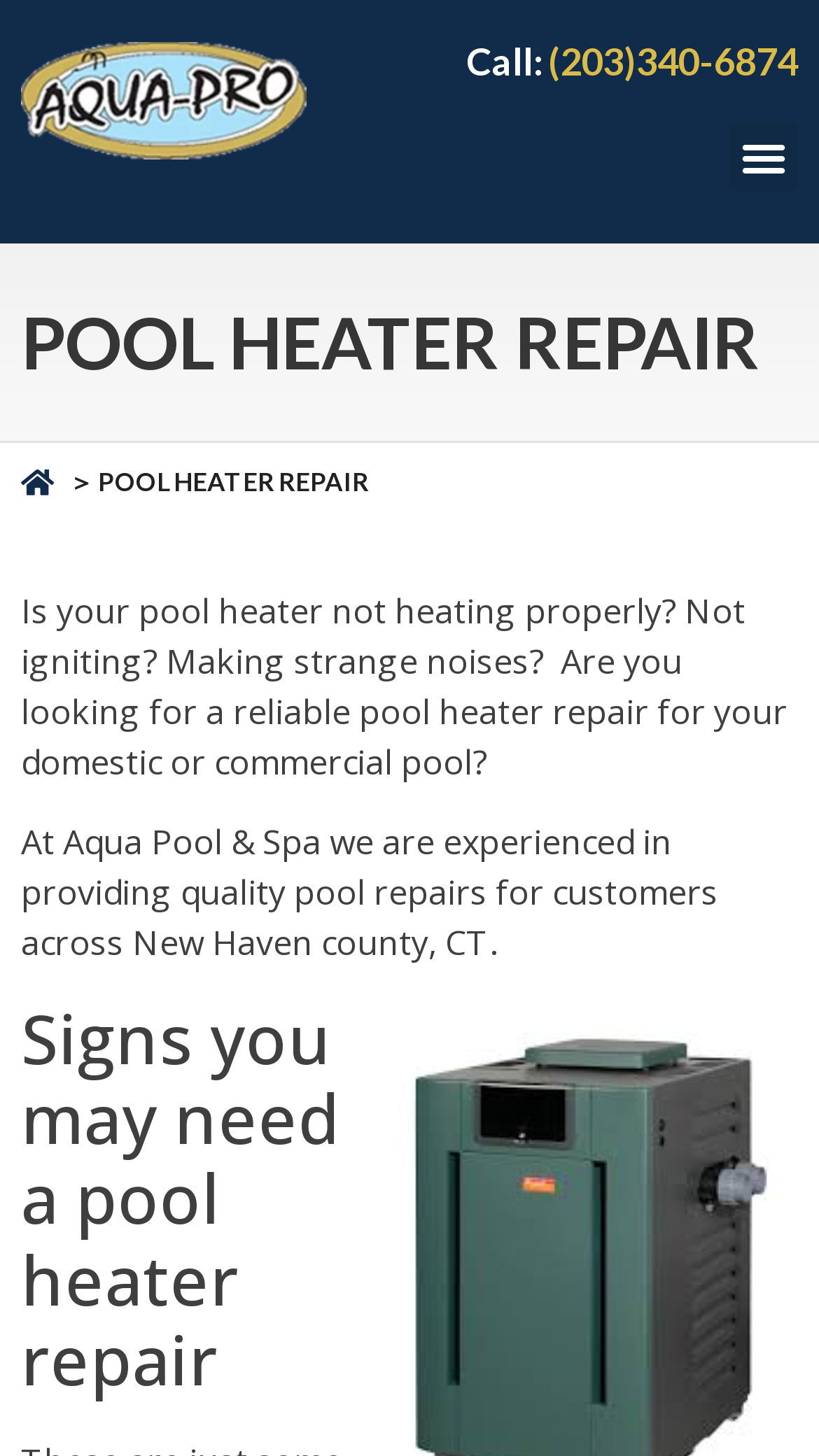Create an elaborate caption for the webpage.

The webpage is about pool heater repair services in Connecticut, specifically highlighting the expertise of Aqua Pool & Spa Service in Meriden, CT. 

At the top left of the page, there is a link, followed by a heading with a phone number, "Call: (203)340-6874", which is also a clickable link. On the top right, there is a button labeled "Menu Toggle". 

Below the top section, the main content begins with a large heading "POOL HEATER REPAIR" and a smaller text "＞ POOL HEATER REPAIR" next to it. 

The main content area has a paragraph of text that describes the common issues with pool heaters, such as not heating properly, not igniting, or making strange noises, and the need for reliable repair services. 

Below this paragraph, there is another paragraph that highlights the experience of Aqua Pool & Spa in providing quality pool repairs for customers across New Haven county, CT. 

Further down, there is a heading "Pool Heater Repair CT Signs you may need a pool heater repair", which likely leads to a section discussing the signs that indicate the need for pool heater repair.